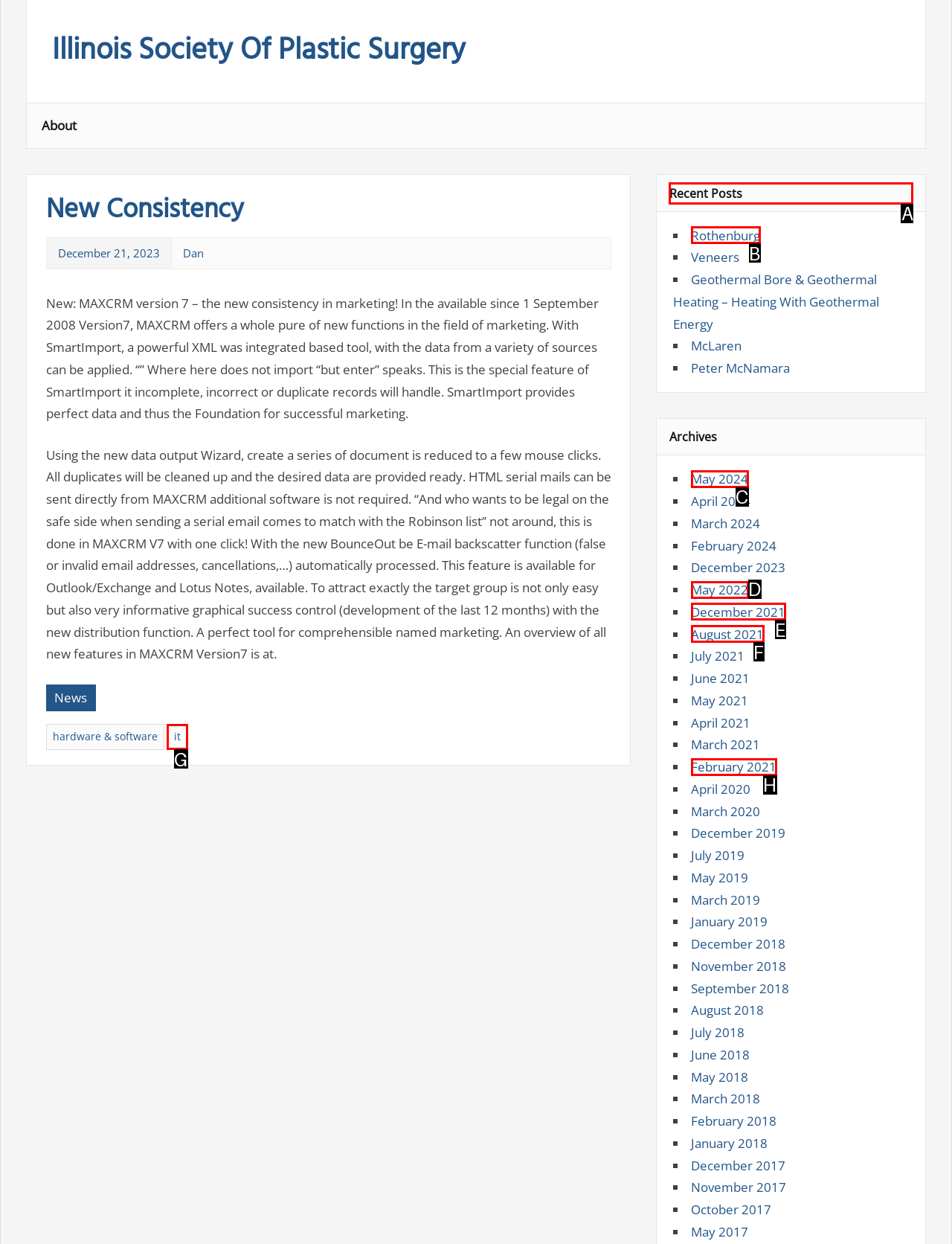Determine which HTML element to click for this task: Check the 'Recent Posts' Provide the letter of the selected choice.

A